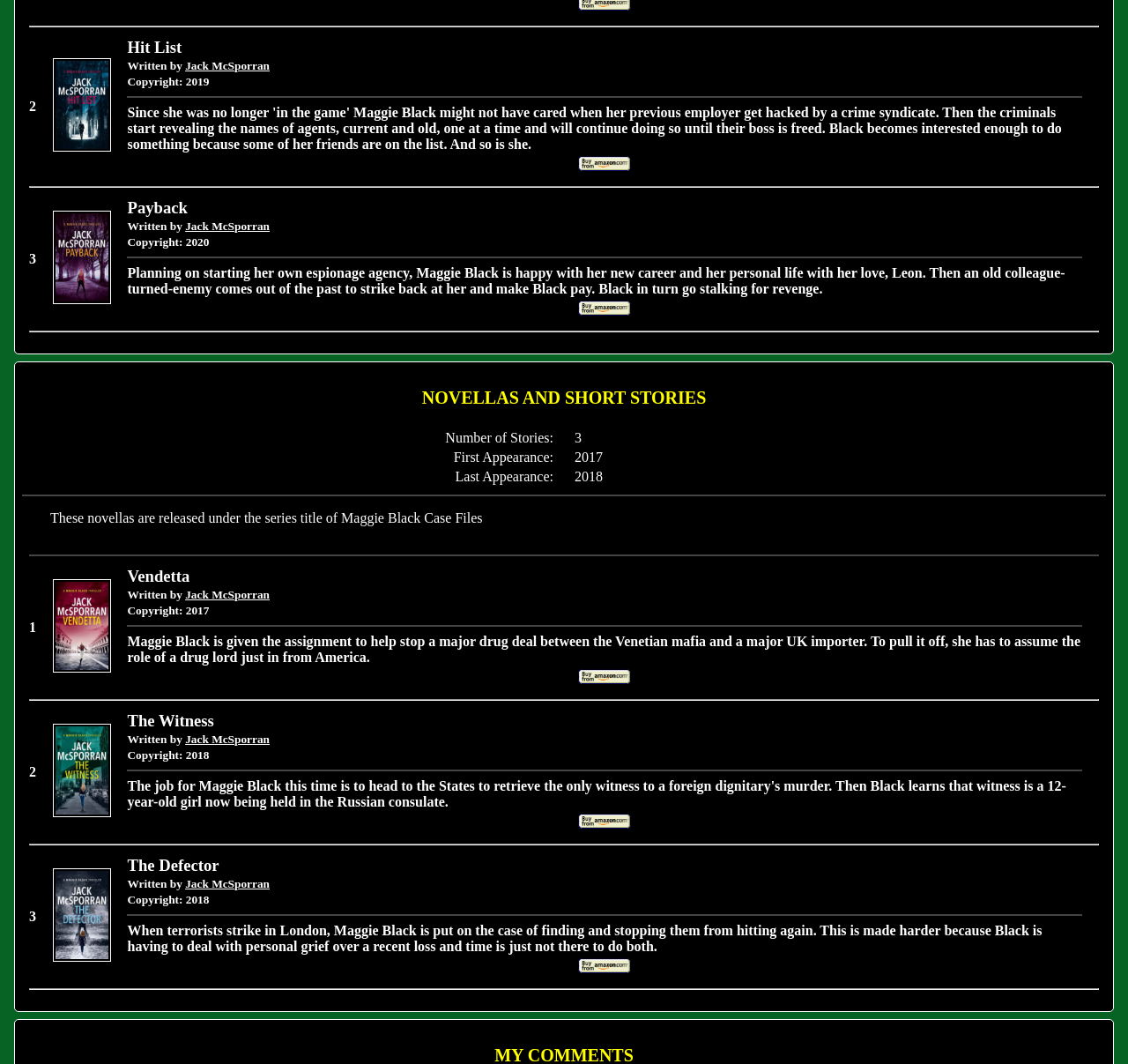Locate the bounding box coordinates of the element that needs to be clicked to carry out the instruction: "Read more about How Interior design affects health". The coordinates should be given as four float numbers ranging from 0 to 1, i.e., [left, top, right, bottom].

None